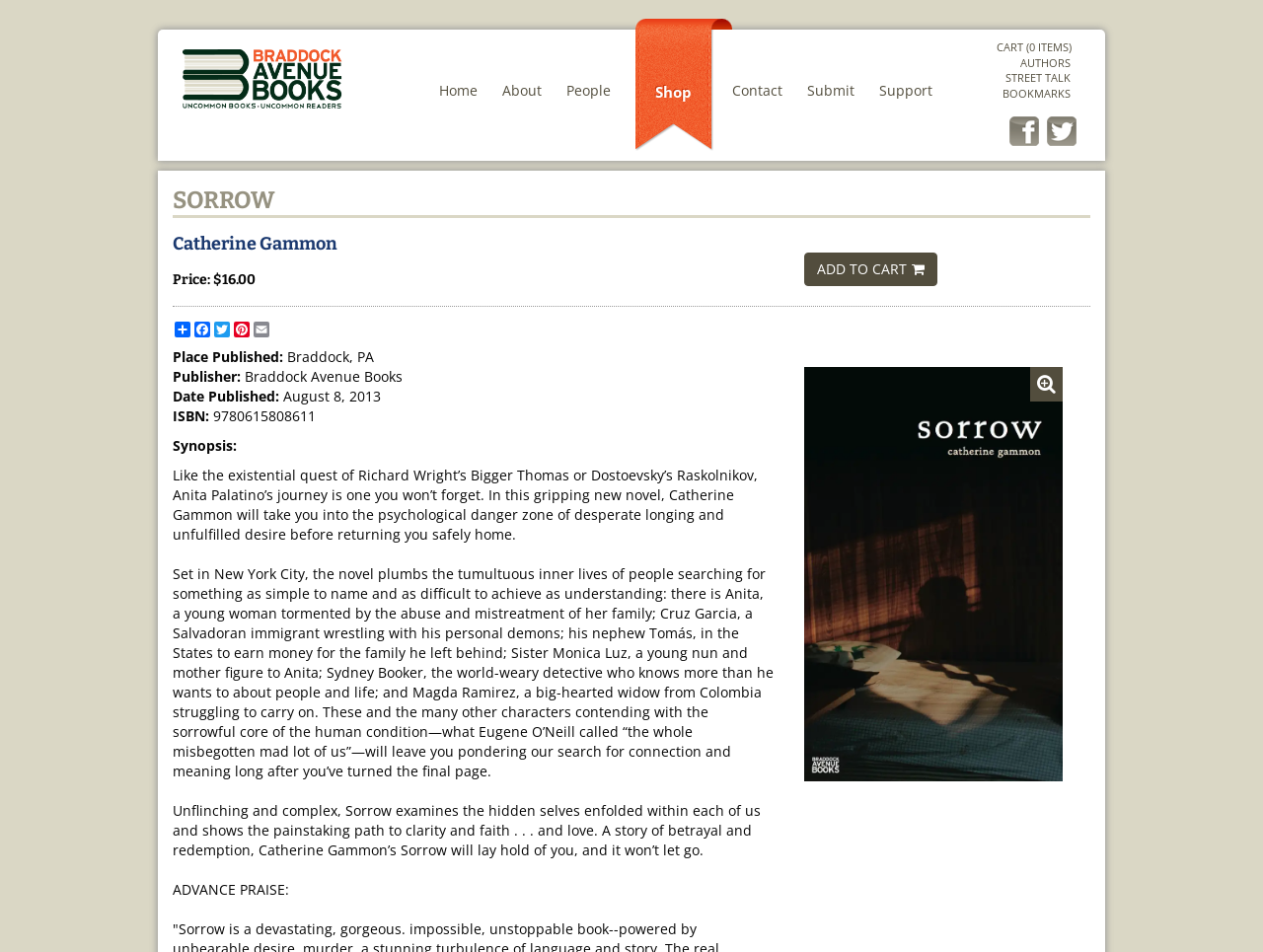What is the date published of the book?
Using the details from the image, give an elaborate explanation to answer the question.

The date published of the book can be found in the section where the book details are listed. It is mentioned as 'Date Published:' followed by the date 'August 8, 2013'.